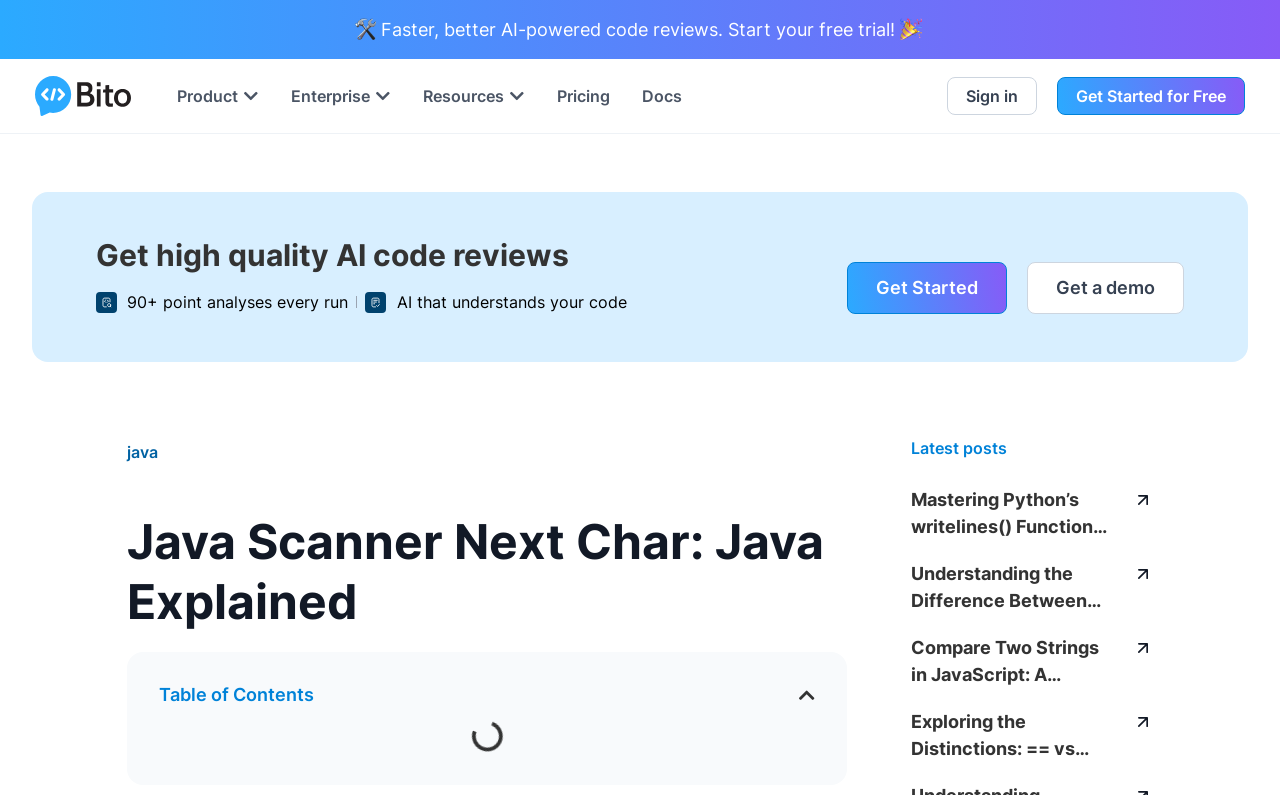How many latest posts are listed on the webpage?
Examine the webpage screenshot and provide an in-depth answer to the question.

The webpage lists 4 latest posts, each with a heading and a link to the full article. The posts are about various programming topics, including Python, JavaScript, and Java.